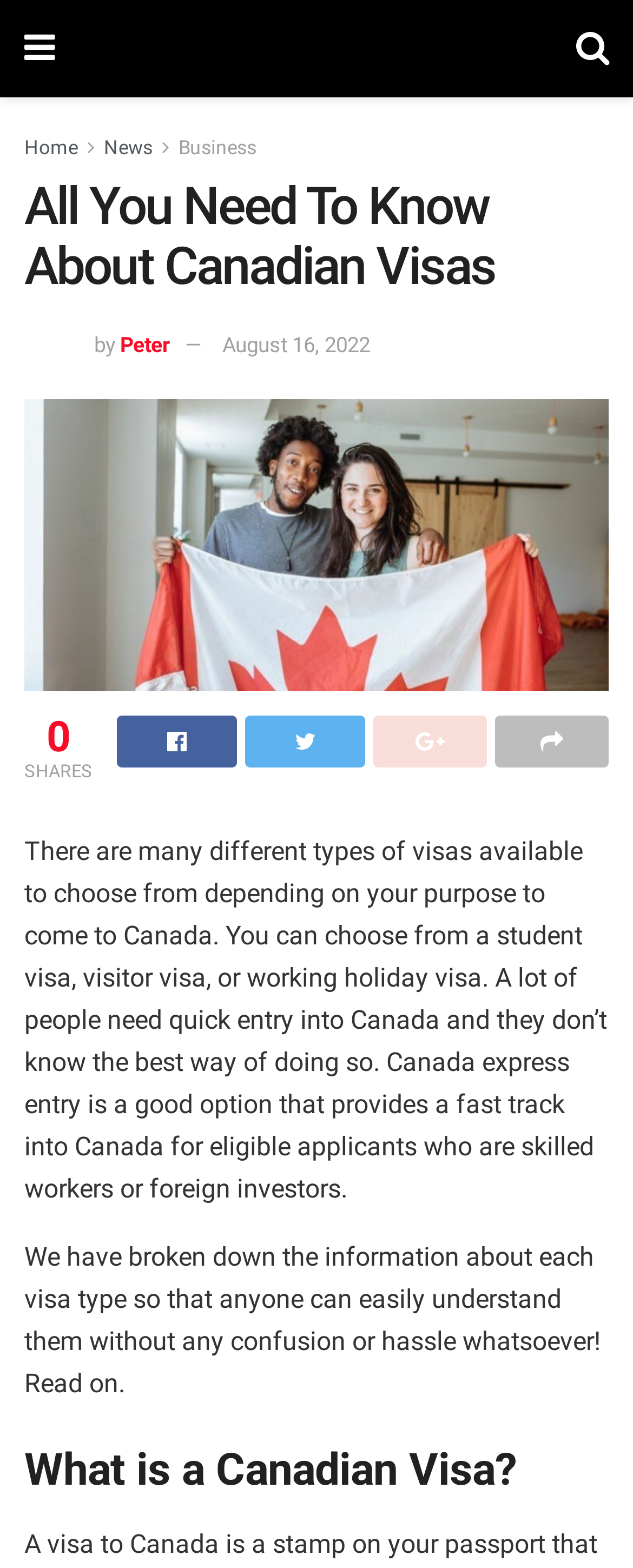Could you please study the image and provide a detailed answer to the question:
What is the author's name of the article?

The author's name is mentioned next to the image of Peter, and it is also linked as 'Peter'.